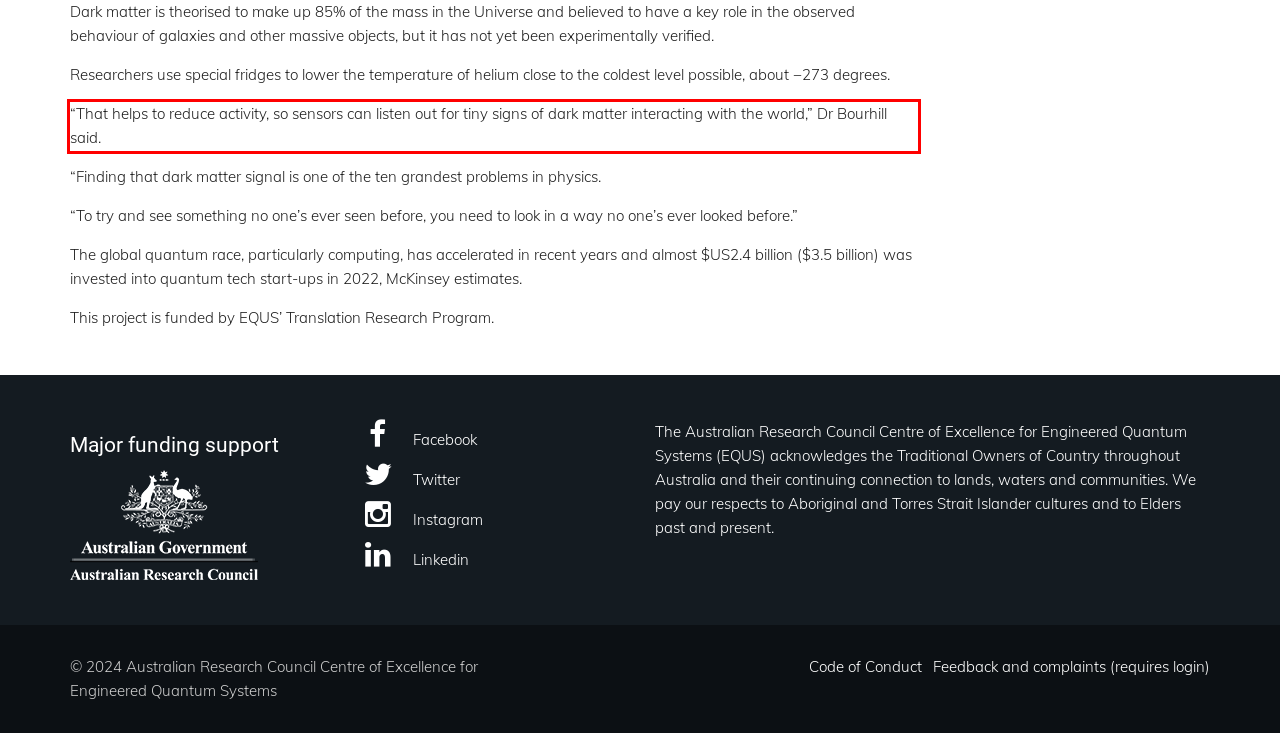You are given a screenshot of a webpage with a UI element highlighted by a red bounding box. Please perform OCR on the text content within this red bounding box.

“That helps to reduce activity, so sensors can listen out for tiny signs of dark matter interacting with the world,” Dr Bourhill said.